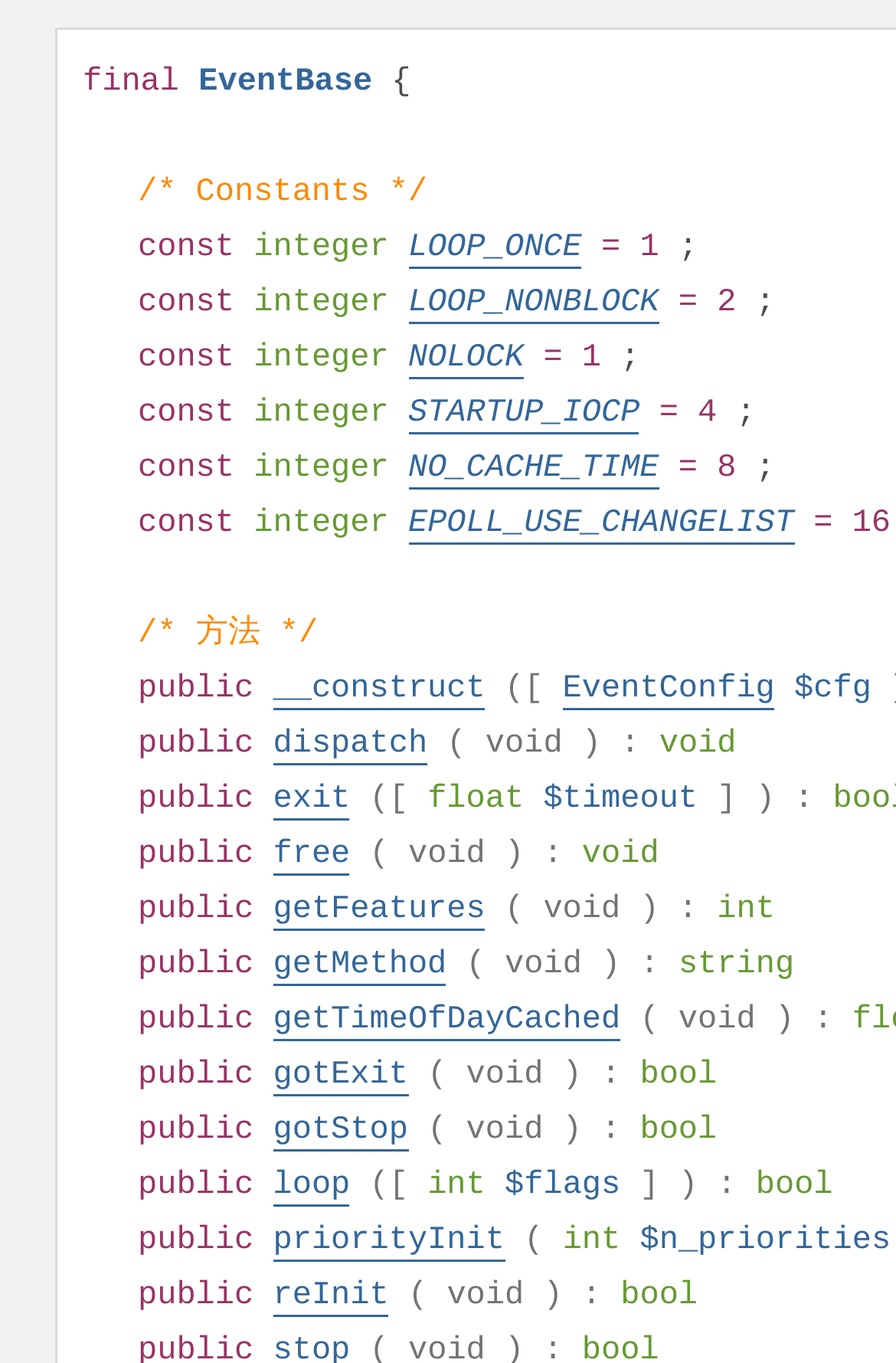Ascertain the bounding box coordinates for the UI element detailed here: "क्राईम न्यूज". The coordinates should be provided as [left, top, right, bottom] with each value being a float between 0 and 1.

None